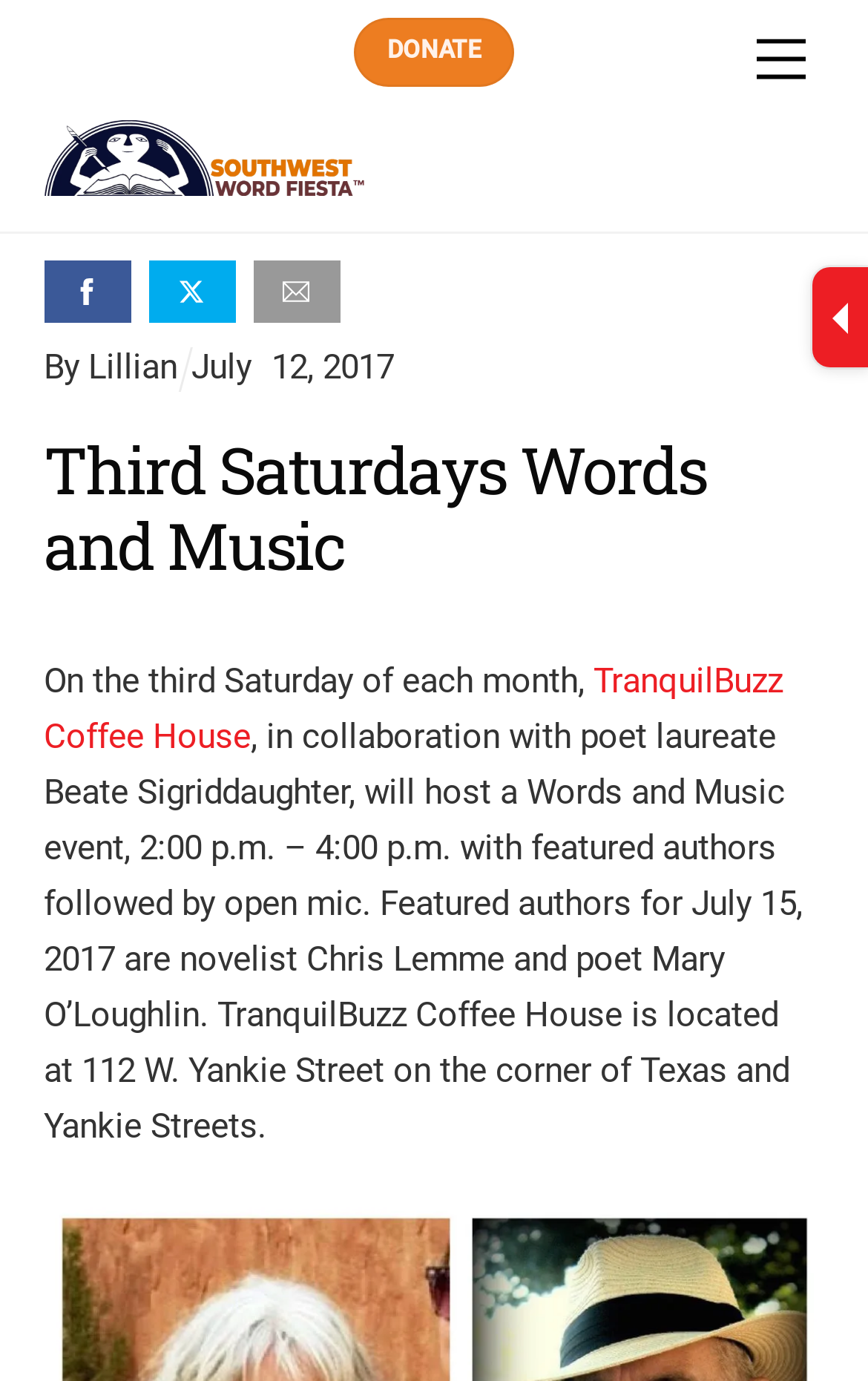Please provide the bounding box coordinates in the format (top-left x, top-left y, bottom-right x, bottom-right y). Remember, all values are floating point numbers between 0 and 1. What is the bounding box coordinate of the region described as: title="Share on Facebook"

None